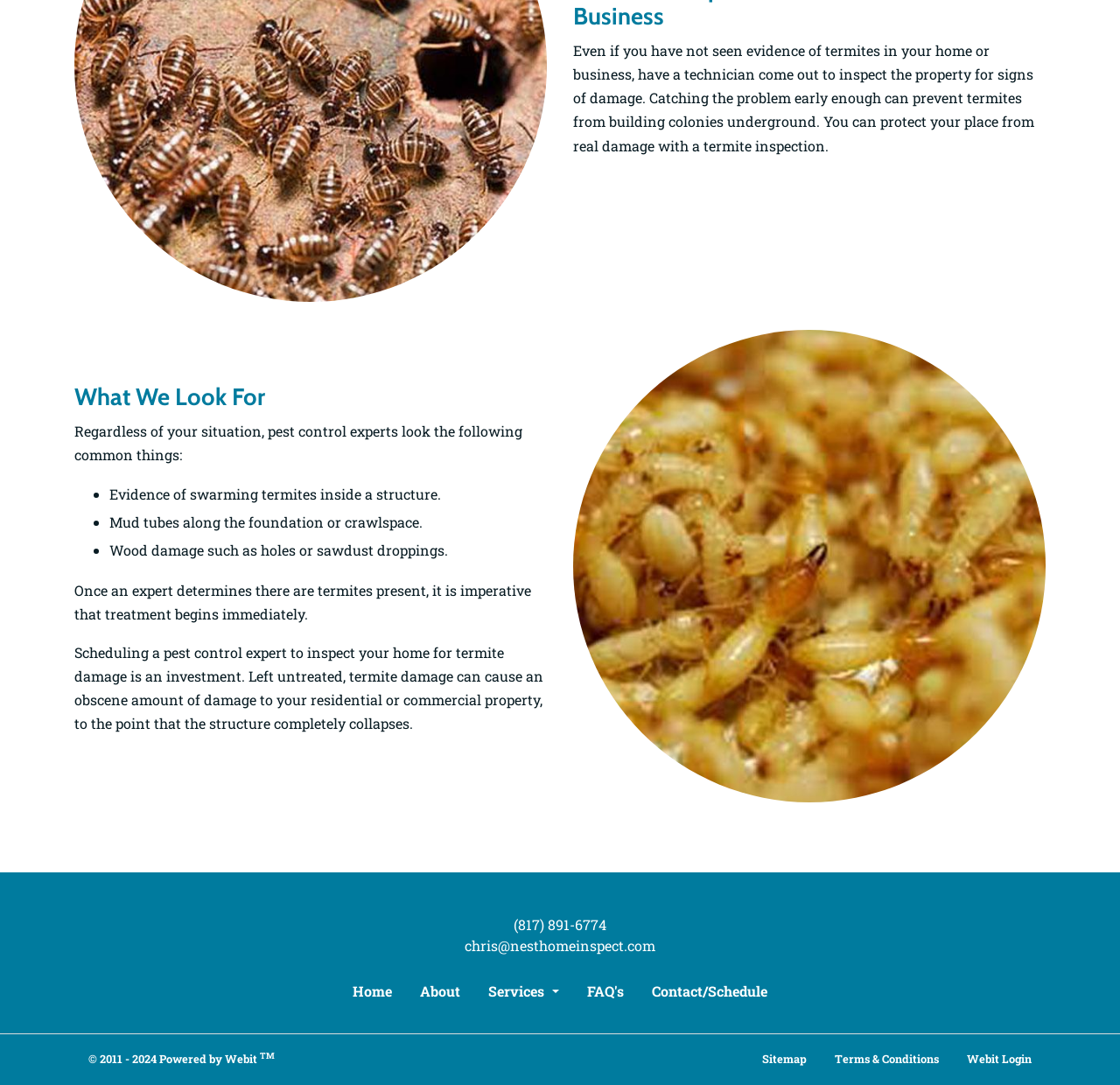Determine the bounding box coordinates for the clickable element to execute this instruction: "Schedule a termite inspection". Provide the coordinates as four float numbers between 0 and 1, i.e., [left, top, right, bottom].

[0.569, 0.895, 0.697, 0.933]